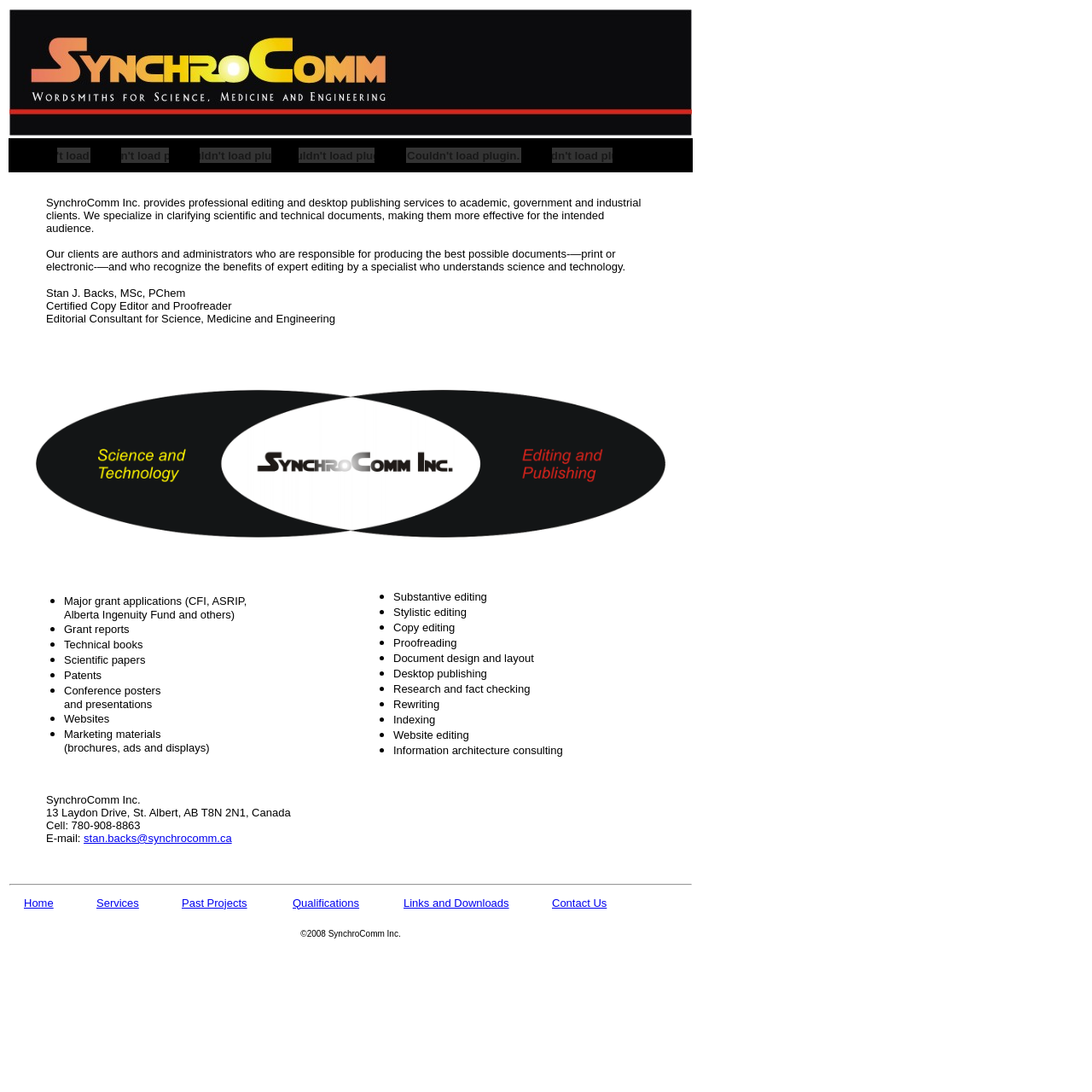Offer an in-depth caption of the entire webpage.

The webpage is the homepage of SynchroComm Inc, a company that provides professional editing and desktop publishing services to academic, government, and industrial clients. 

At the top of the page, there is a logo image of the company. Below the logo, there is a table with two rows. The first row contains a series of plugin objects and links, which are likely navigation buttons or menus. The second row contains a table with a heading "Qualifications" and a series of plugin objects and links, which may be related to the company's qualifications or services.

Below the table, there is a section with a heading "Venn" and a Venn diagram image. This section appears to describe the company's services, including grant applications, technical books, scientific papers, patents, conference posters, and presentations, as well as marketing materials. 

The section is divided into two columns. The left column lists the services, and the right column provides a brief description of each service. The services are listed in bullet points, making it easy to read and understand.

Below the "Venn" section, there is another section that lists the company's editing services, including substantive editing, stylistic editing, copy editing, proofreading, document design and layout, desktop publishing, research and fact checking, rewriting, indexing, and website editing. These services are also listed in bullet points, making it easy to scan and understand.

Overall, the webpage is well-organized and easy to navigate, with clear headings and concise descriptions of the company's services.